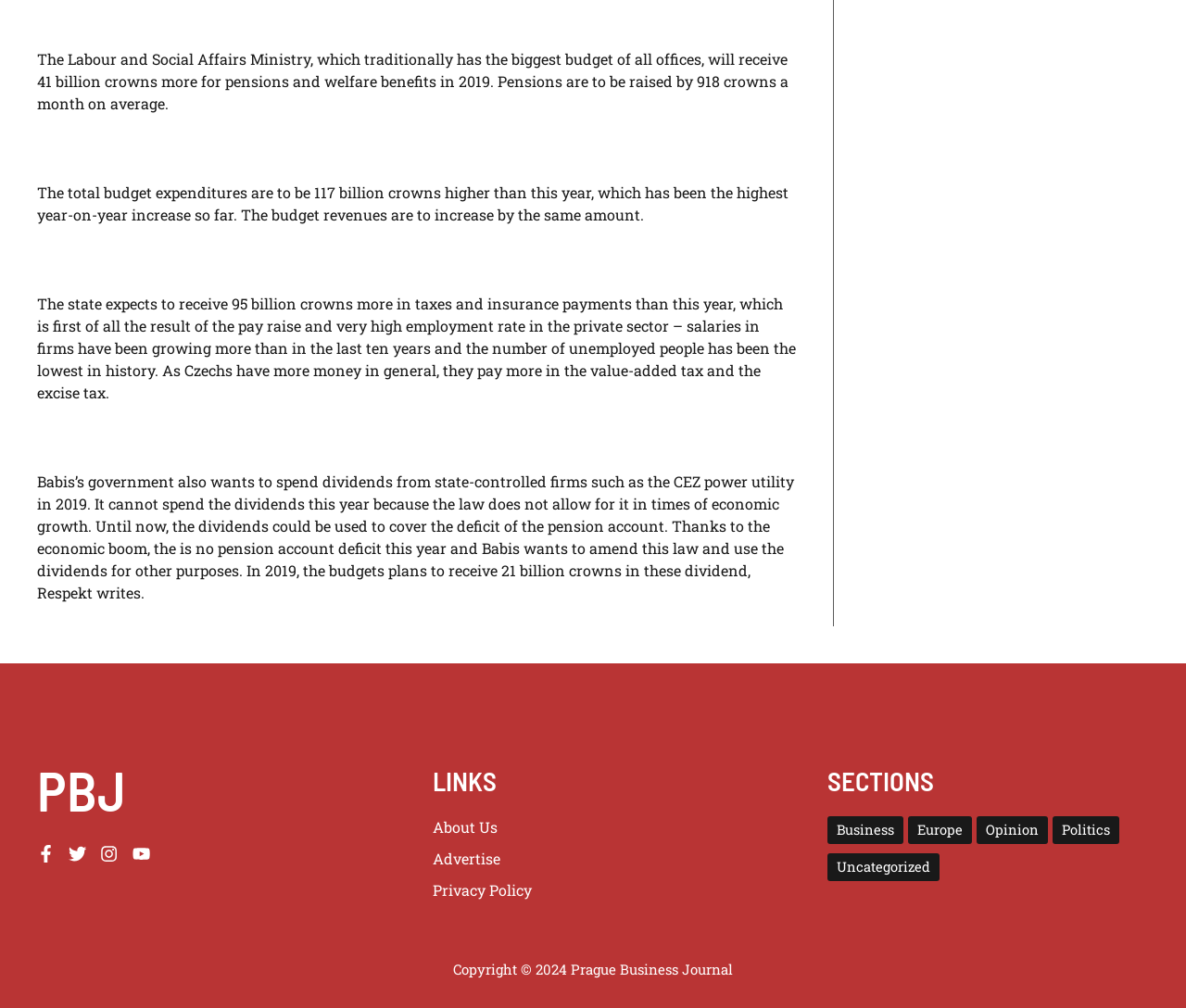Pinpoint the bounding box coordinates of the clickable element needed to complete the instruction: "Click on 'Advertise'". The coordinates should be provided as four float numbers between 0 and 1: [left, top, right, bottom].

[0.365, 0.842, 0.422, 0.861]